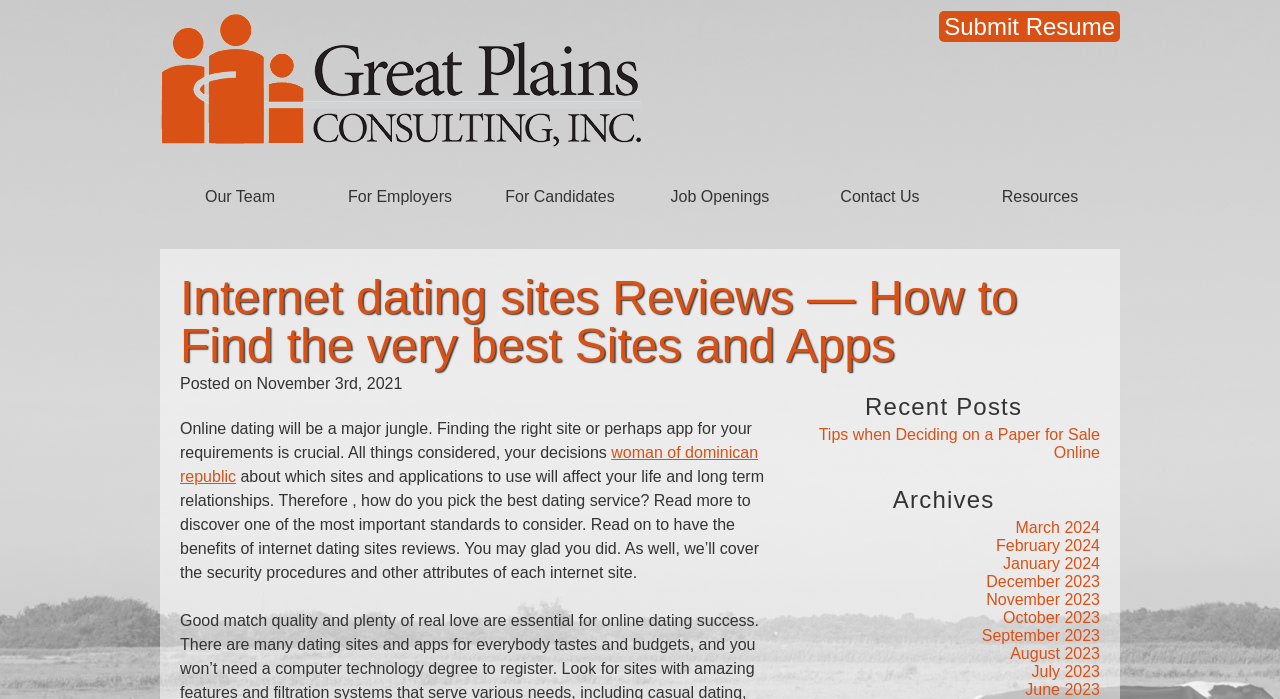How many archive links are there?
Provide an in-depth answer to the question, covering all aspects.

I counted the number of archive links by looking at the elements with type 'link' and bounding box coordinates that suggest they are located in the archive section. I found 9 links: 'March 2024', 'February 2024', 'January 2024', 'December 2023', 'November 2023', 'October 2023', 'September 2023', 'August 2023', and 'July 2023'.